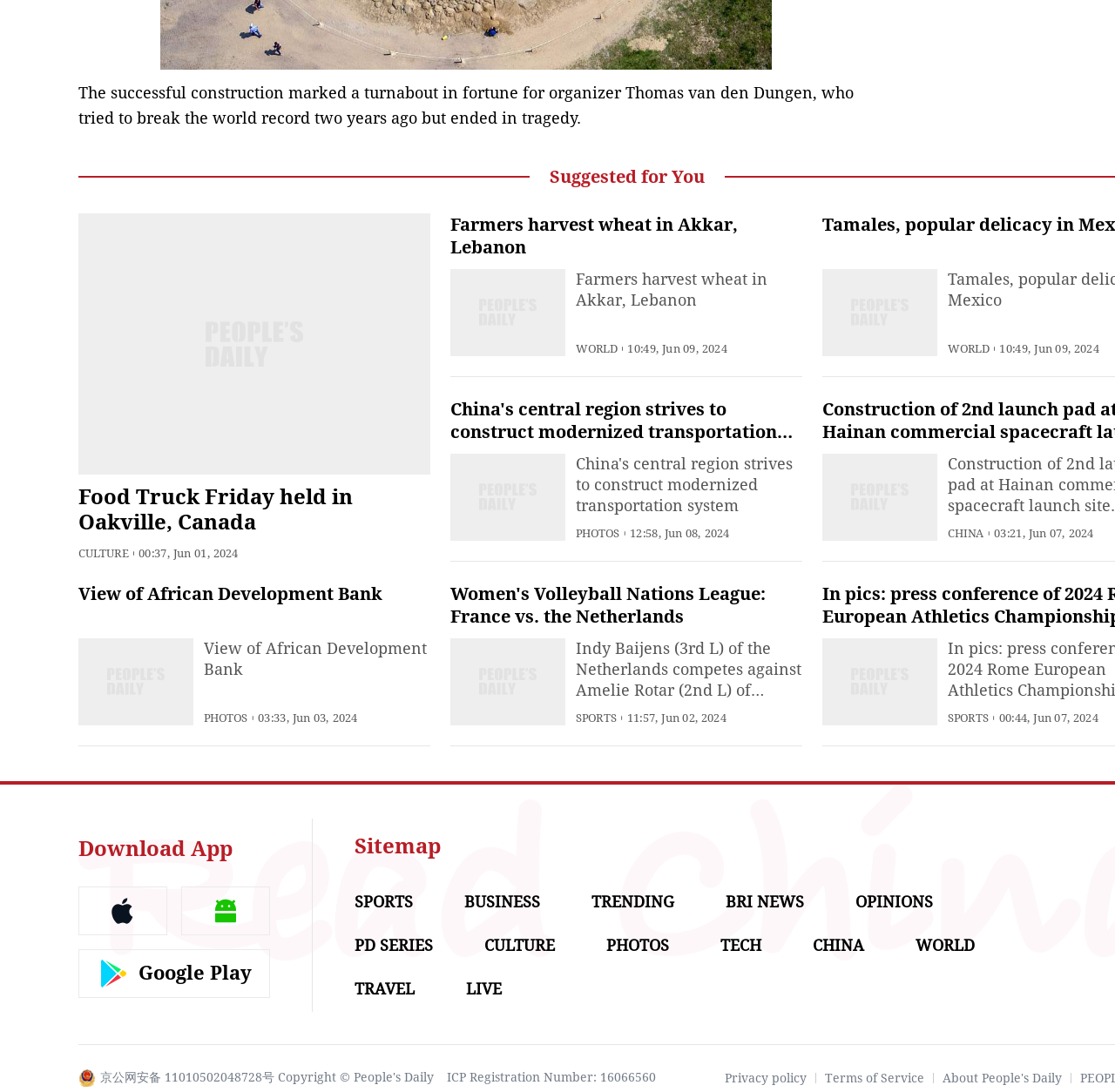Please identify the bounding box coordinates of the area that needs to be clicked to follow this instruction: "Read the latest articles".

None